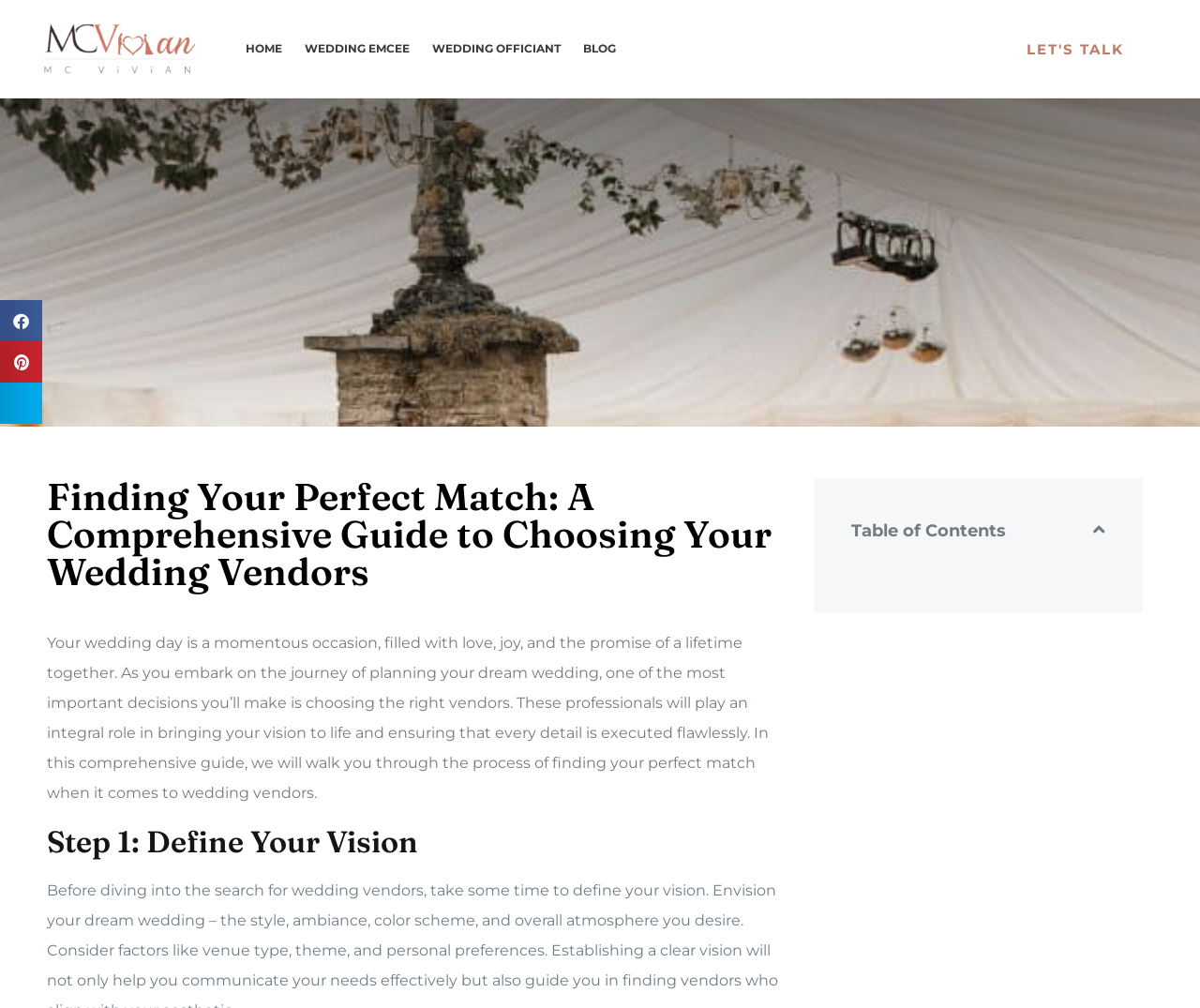Select the bounding box coordinates of the element I need to click to carry out the following instruction: "learn about wedding emcee".

[0.245, 0.0, 0.351, 0.097]